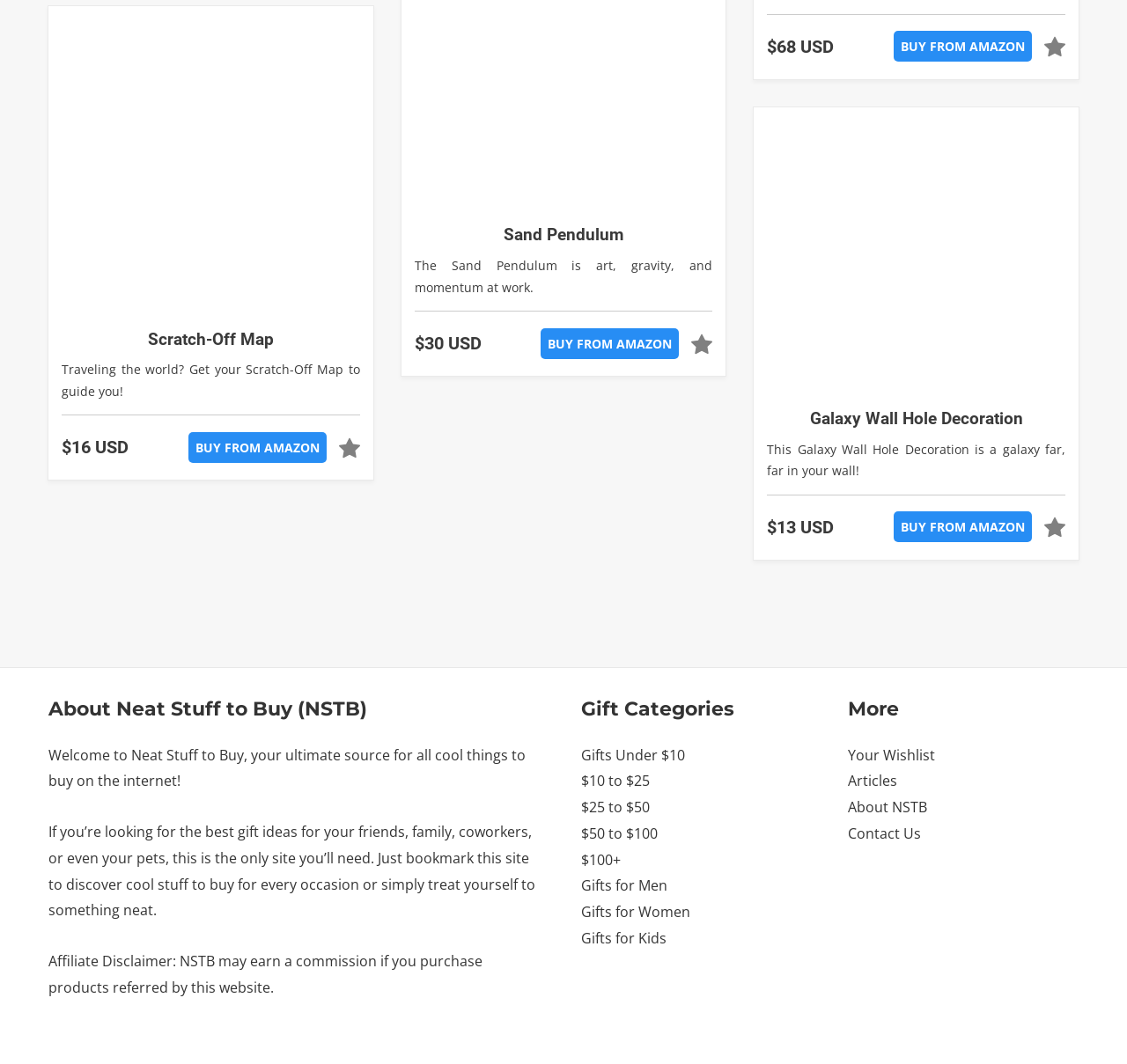What are the gift categories available on the website?
From the details in the image, provide a complete and detailed answer to the question.

The gift categories can be found in the links 'Gifts Under $10', '$10 to $25', etc. which are located below the heading 'Gift Categories'.